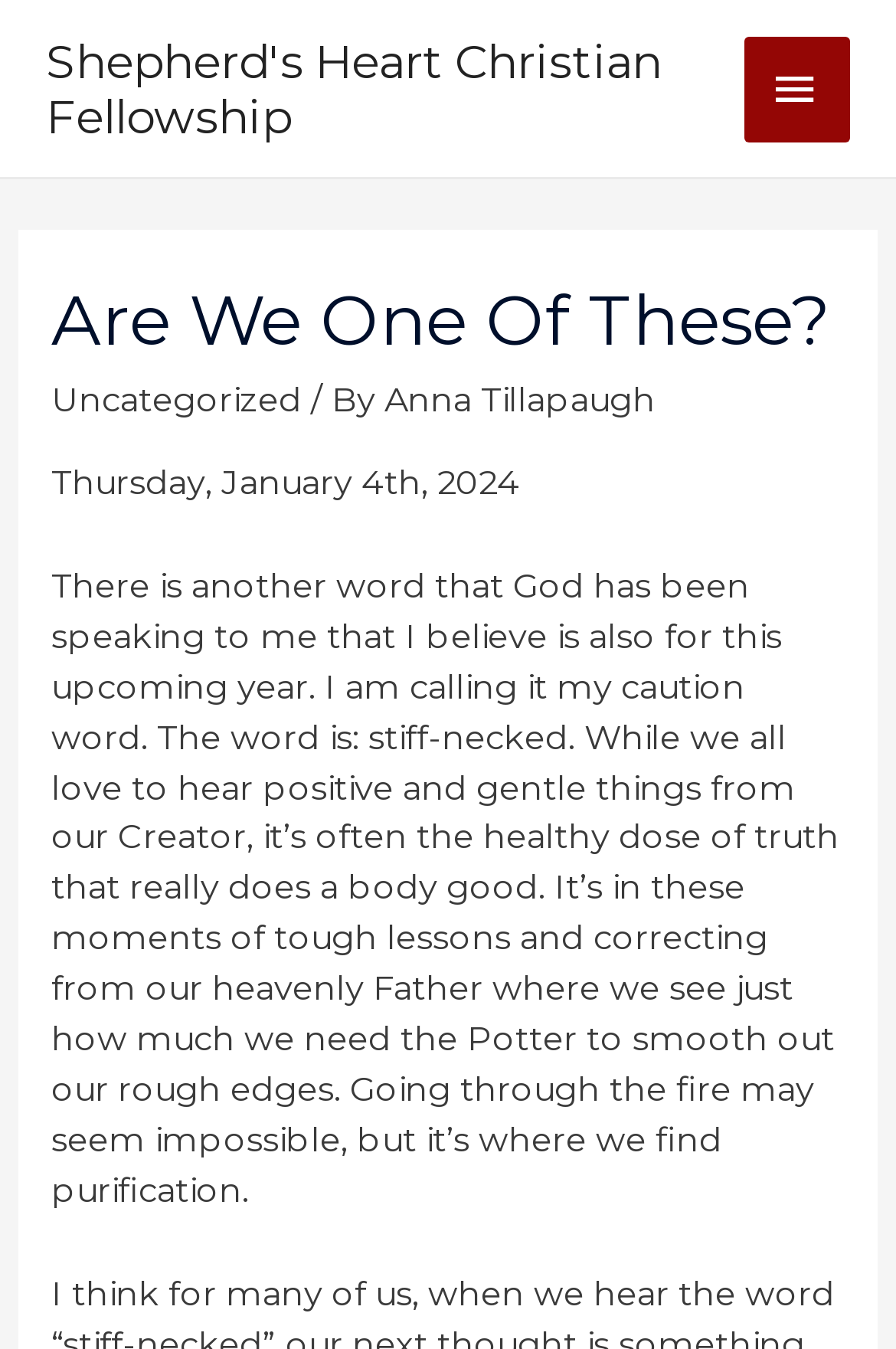Describe every aspect of the webpage in a detailed manner.

The webpage appears to be a blog post or article from Shepherd's Heart Christian Fellowship. At the top, there is a link to the organization's name, situated near the left edge of the page. To the right of this link, a main menu button is located, which is currently not expanded.

Below the top section, a header area spans across the page, containing a heading that reads "Are We One Of These?" in a prominent font size. Underneath this heading, there are three links: "Uncategorized", "By", and "Anna Tillapaugh", which are arranged horizontally and take up about a third of the page's width.

Further down, a static text element displays the date "Thursday, January 4th, 2024". Below this date, a lengthy paragraph of text occupies most of the page's width, discussing a personal reflection on a word from God, specifically the concept of being "stiff-necked". The text explores the idea of learning from tough lessons and the importance of purification through challenges.